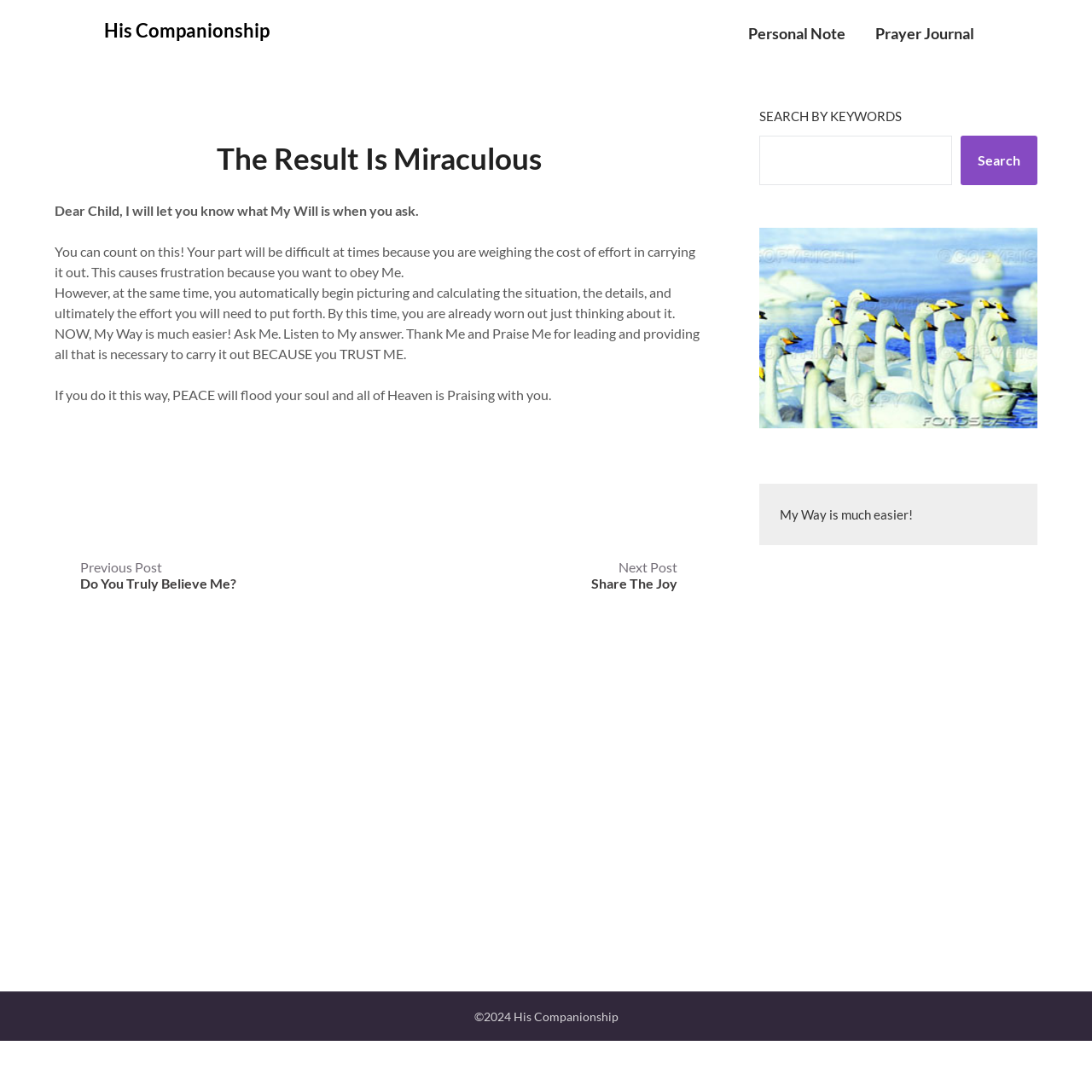Using the webpage screenshot and the element description parent_node: Search name="s", determine the bounding box coordinates. Specify the coordinates in the format (top-left x, top-left y, bottom-right x, bottom-right y) with values ranging from 0 to 1.

[0.696, 0.124, 0.872, 0.169]